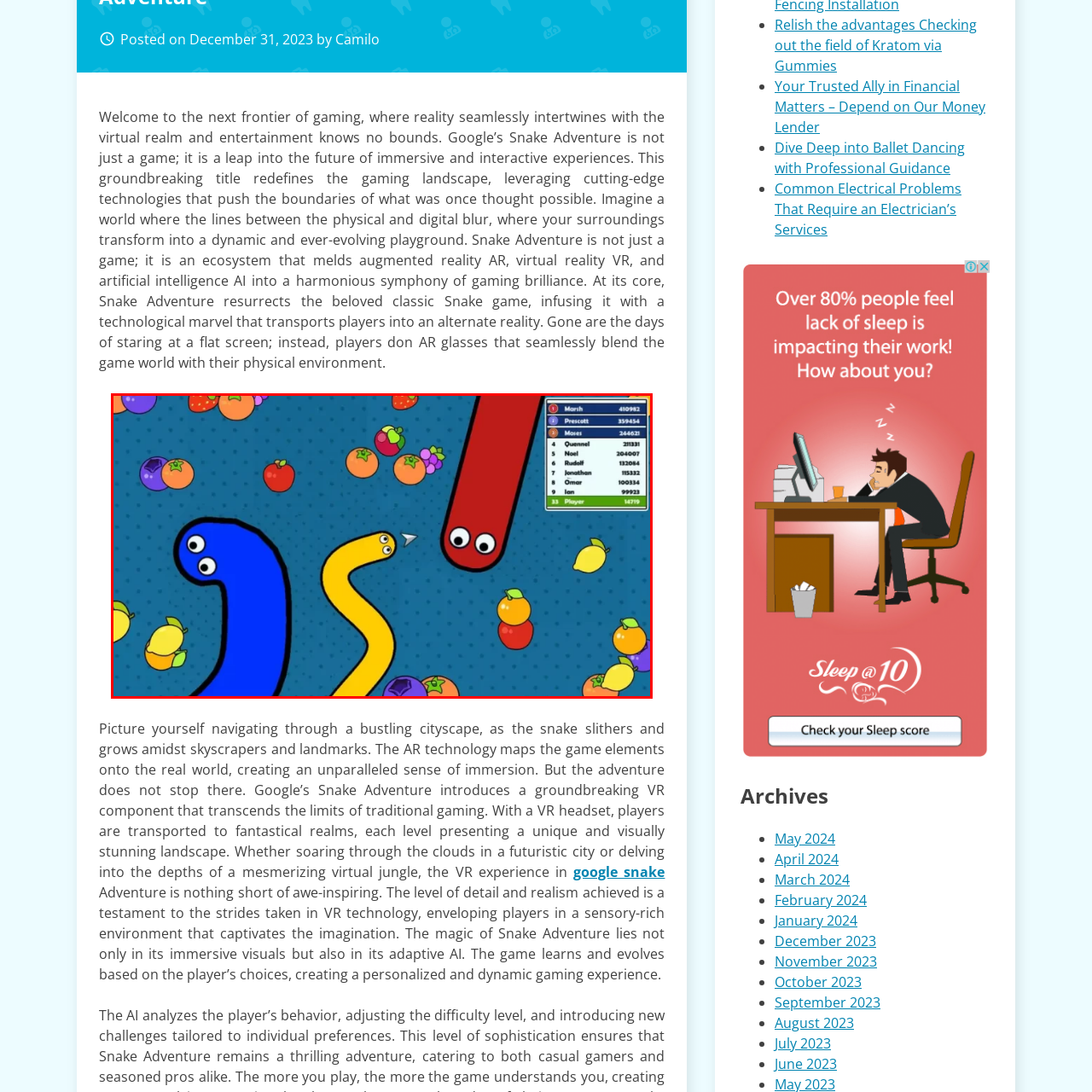Check the area bordered by the red box and provide a single word or phrase as the answer to the question: What is displayed on the right side of the screen?

Leaderboard